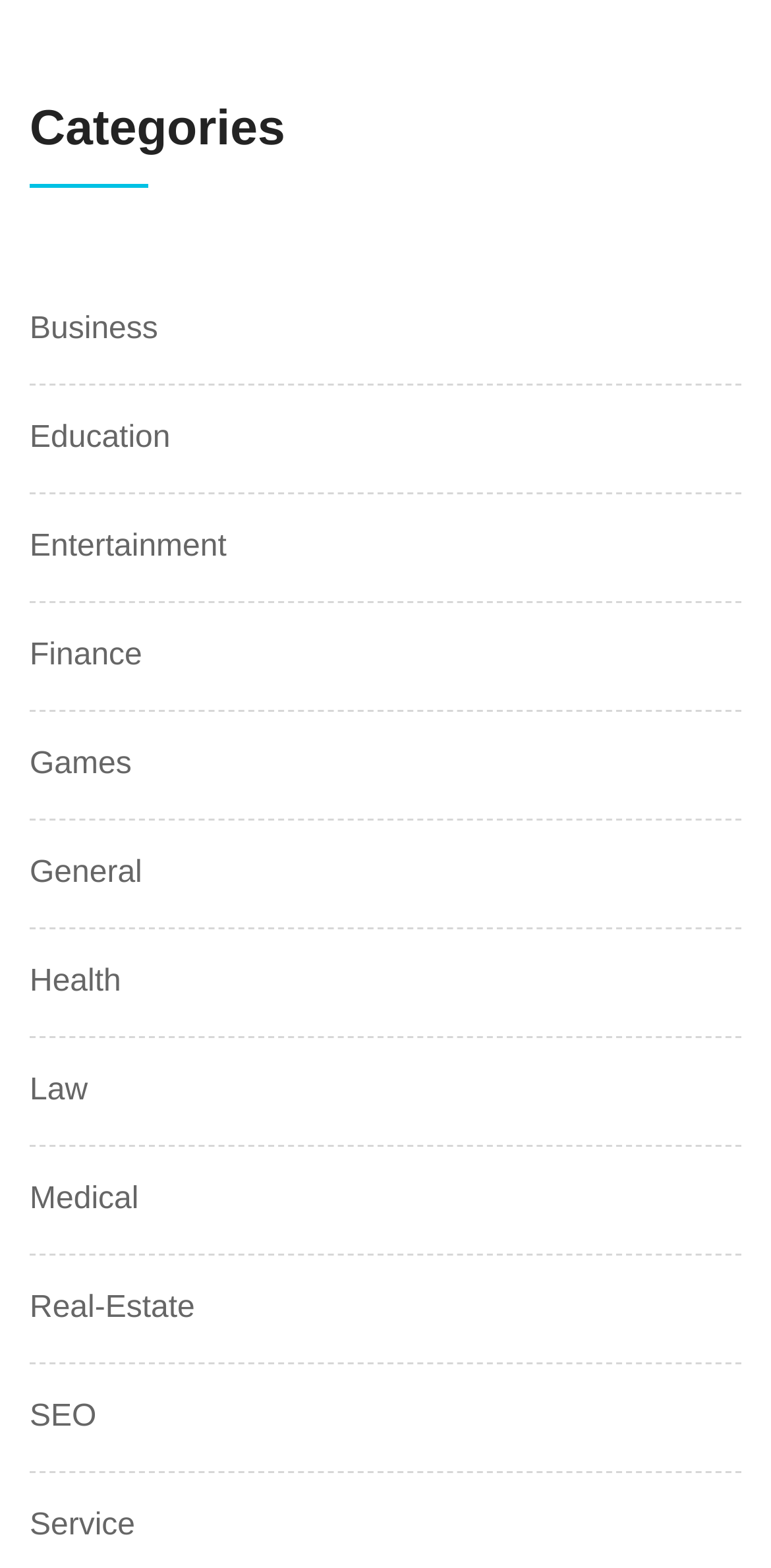Identify the bounding box coordinates of the section to be clicked to complete the task described by the following instruction: "Click on Business". The coordinates should be four float numbers between 0 and 1, formatted as [left, top, right, bottom].

[0.038, 0.196, 0.205, 0.226]